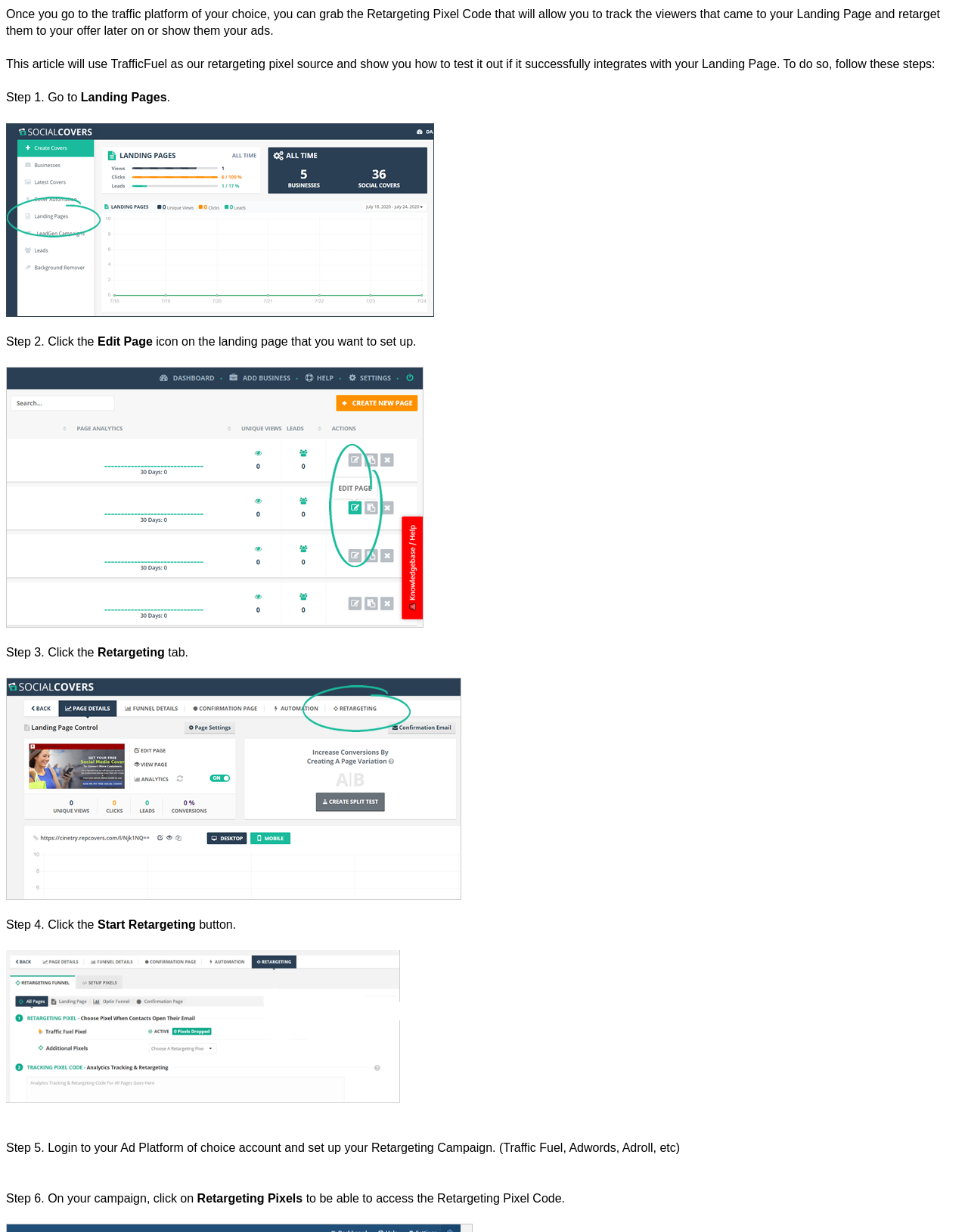What is the name of the traffic platform used in this example?
Based on the visual content, answer with a single word or a brief phrase.

TrafficFuel